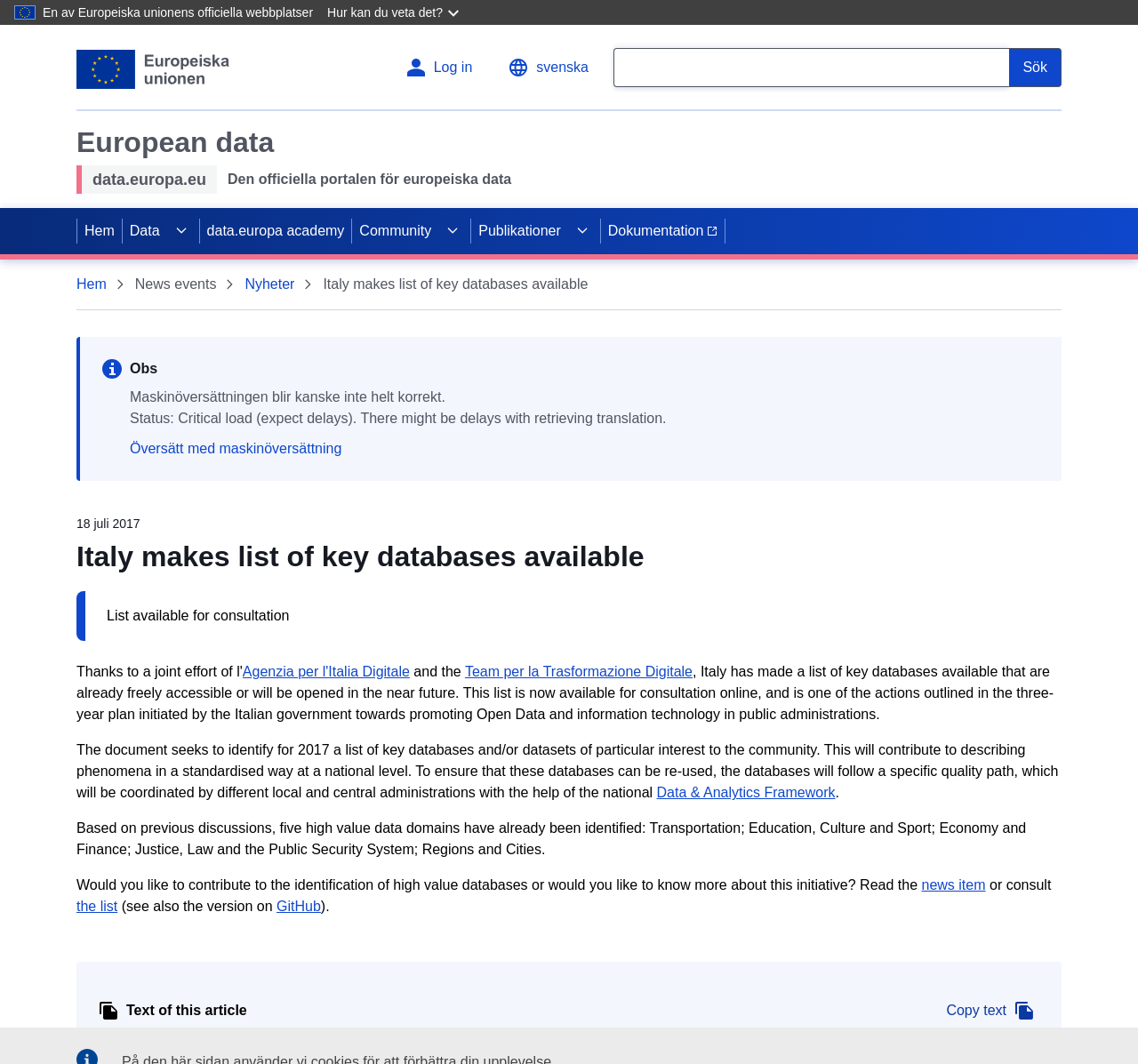Please locate the bounding box coordinates of the element that needs to be clicked to achieve the following instruction: "Log in to the system". The coordinates should be four float numbers between 0 and 1, i.e., [left, top, right, bottom].

[0.344, 0.043, 0.428, 0.084]